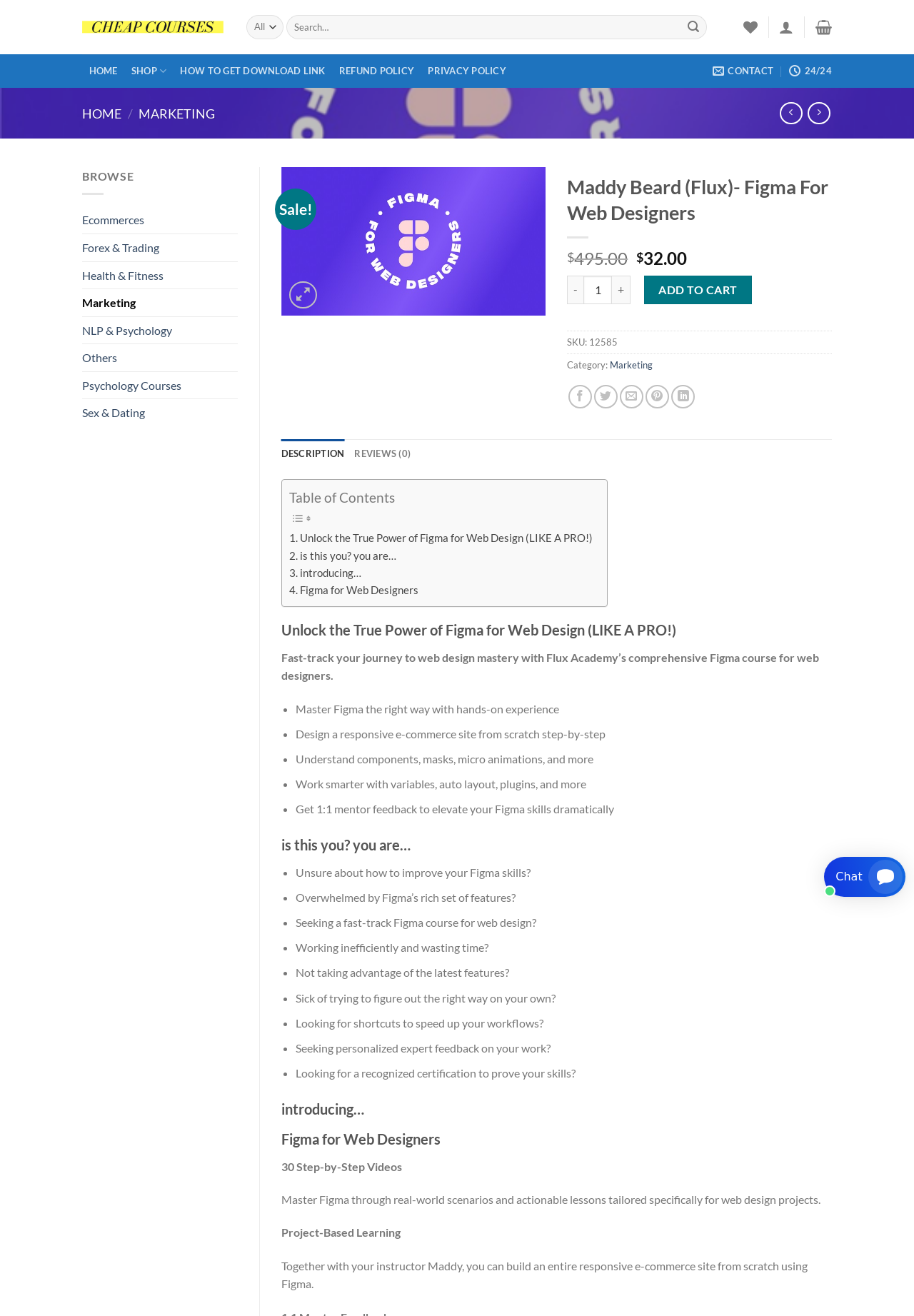What is the price of the course?
Use the screenshot to answer the question with a single word or phrase.

$32.00